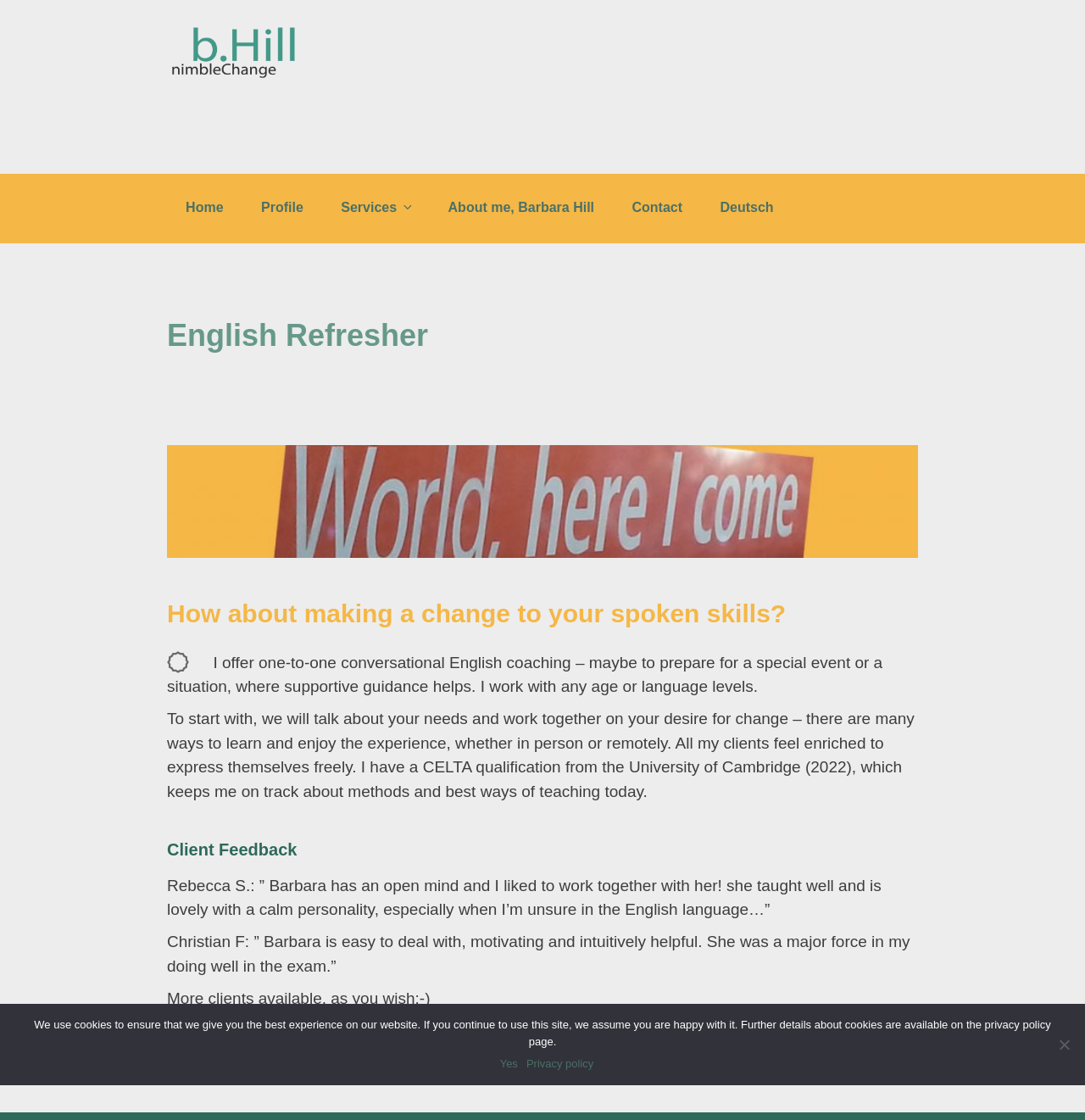Please locate the UI element described by "About me, Barbara Hill" and provide its bounding box coordinates.

[0.397, 0.164, 0.563, 0.206]